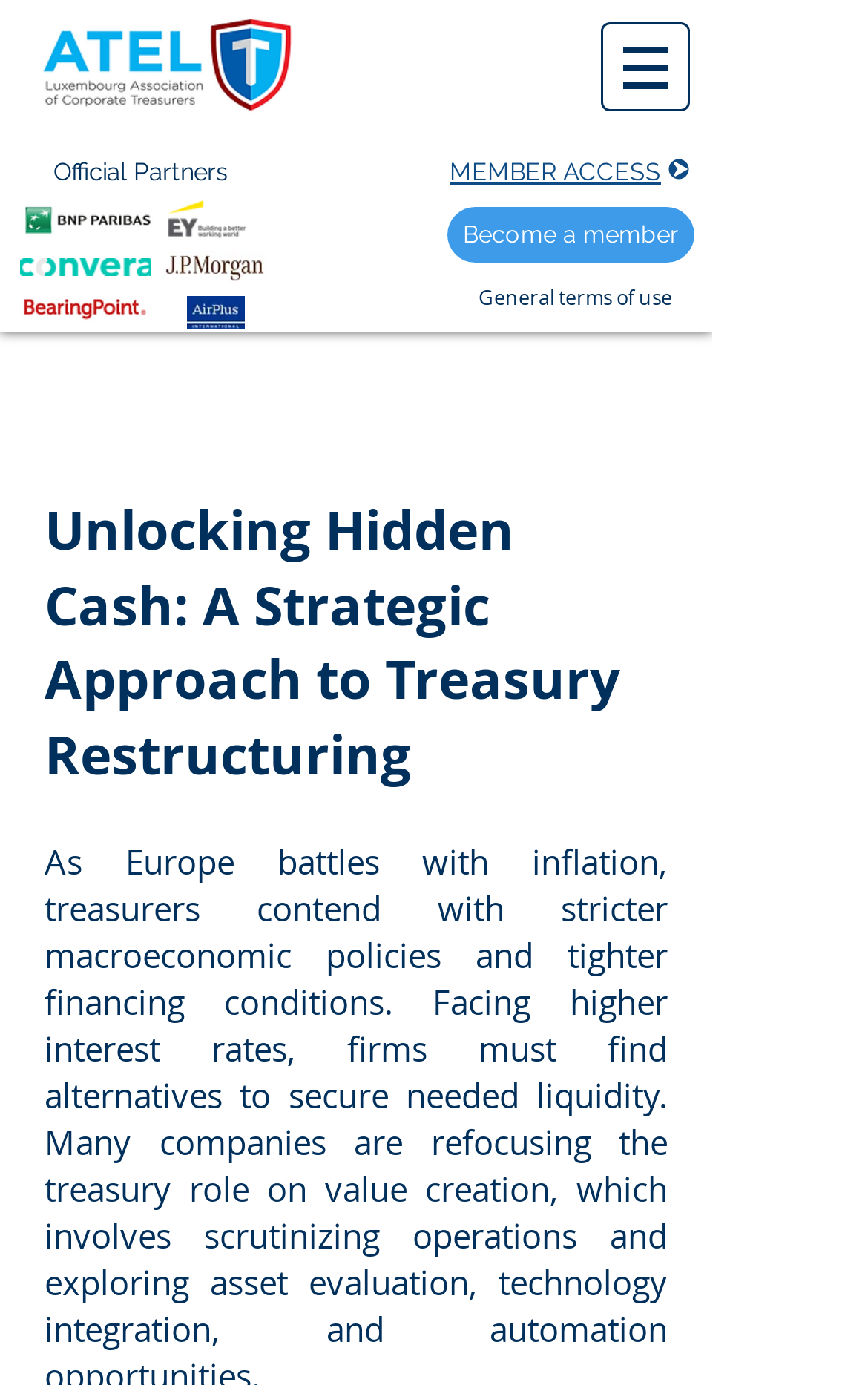What is the purpose of the 'MEMBER ACCESS' link?
Provide a detailed answer to the question using information from the image.

The presence of a 'MEMBER ACCESS' link suggests that this webpage has content that is only accessible to members. The link is likely used to authenticate or redirect users to a members-only area.